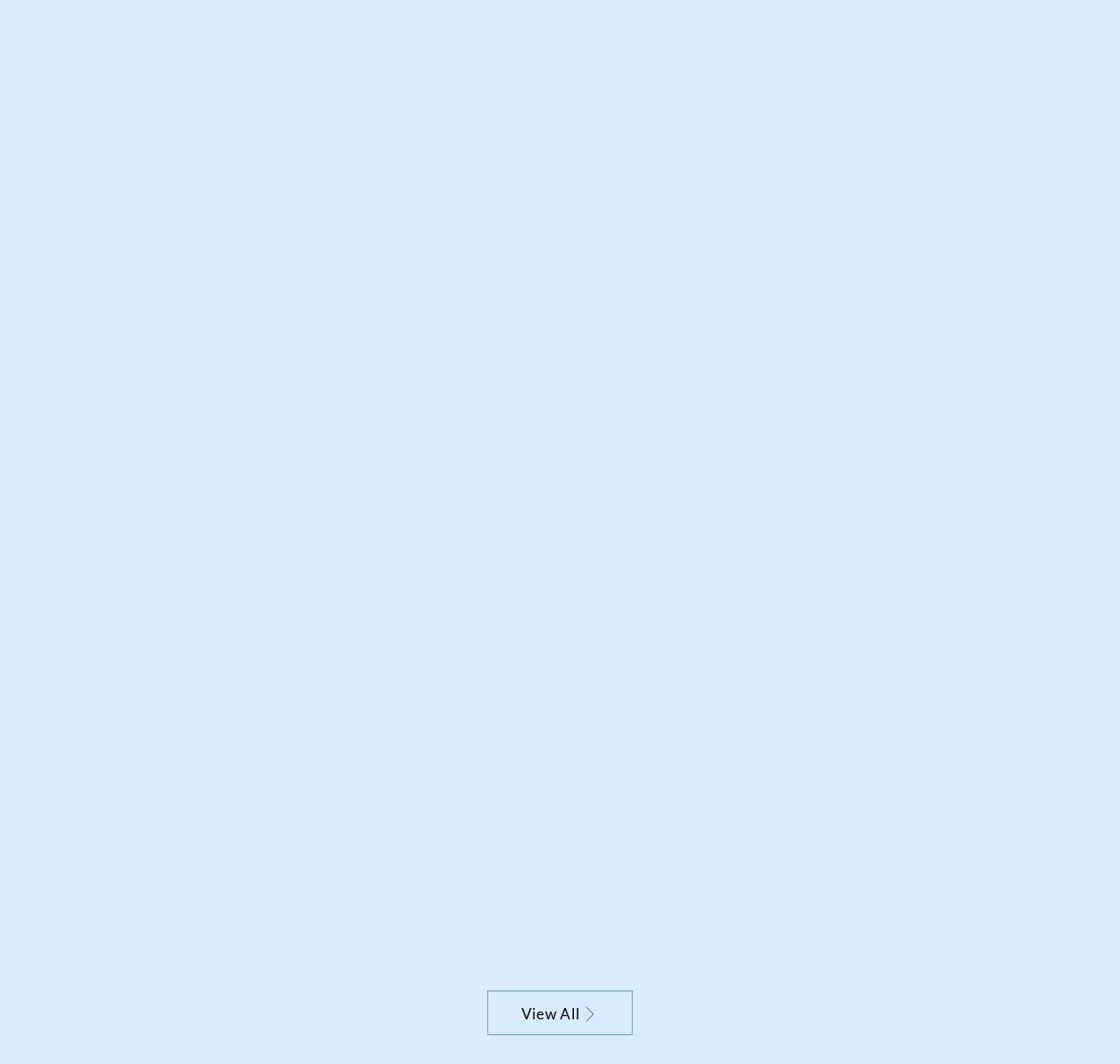How many seminars are listed on this webpage?
Please elaborate on the answer to the question with detailed information.

There are five seminar listings on this webpage, each with a date, speaker, and title.